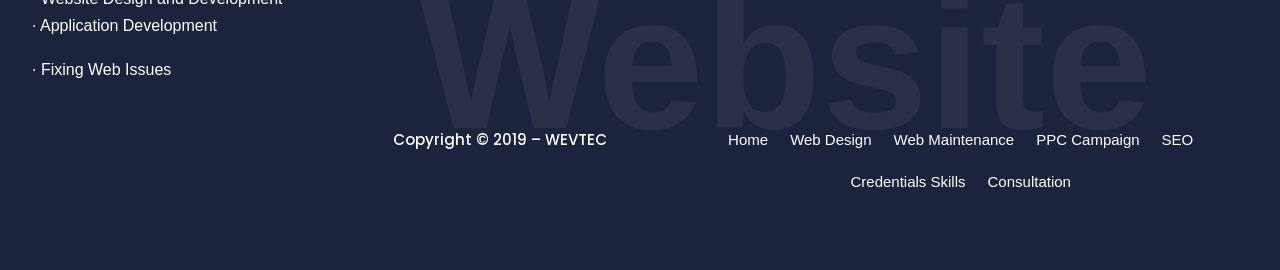Please identify the bounding box coordinates of the element I should click to complete this instruction: 'Click on 'Fixing Web Issues''. The coordinates should be given as four float numbers between 0 and 1, like this: [left, top, right, bottom].

[0.032, 0.224, 0.134, 0.287]